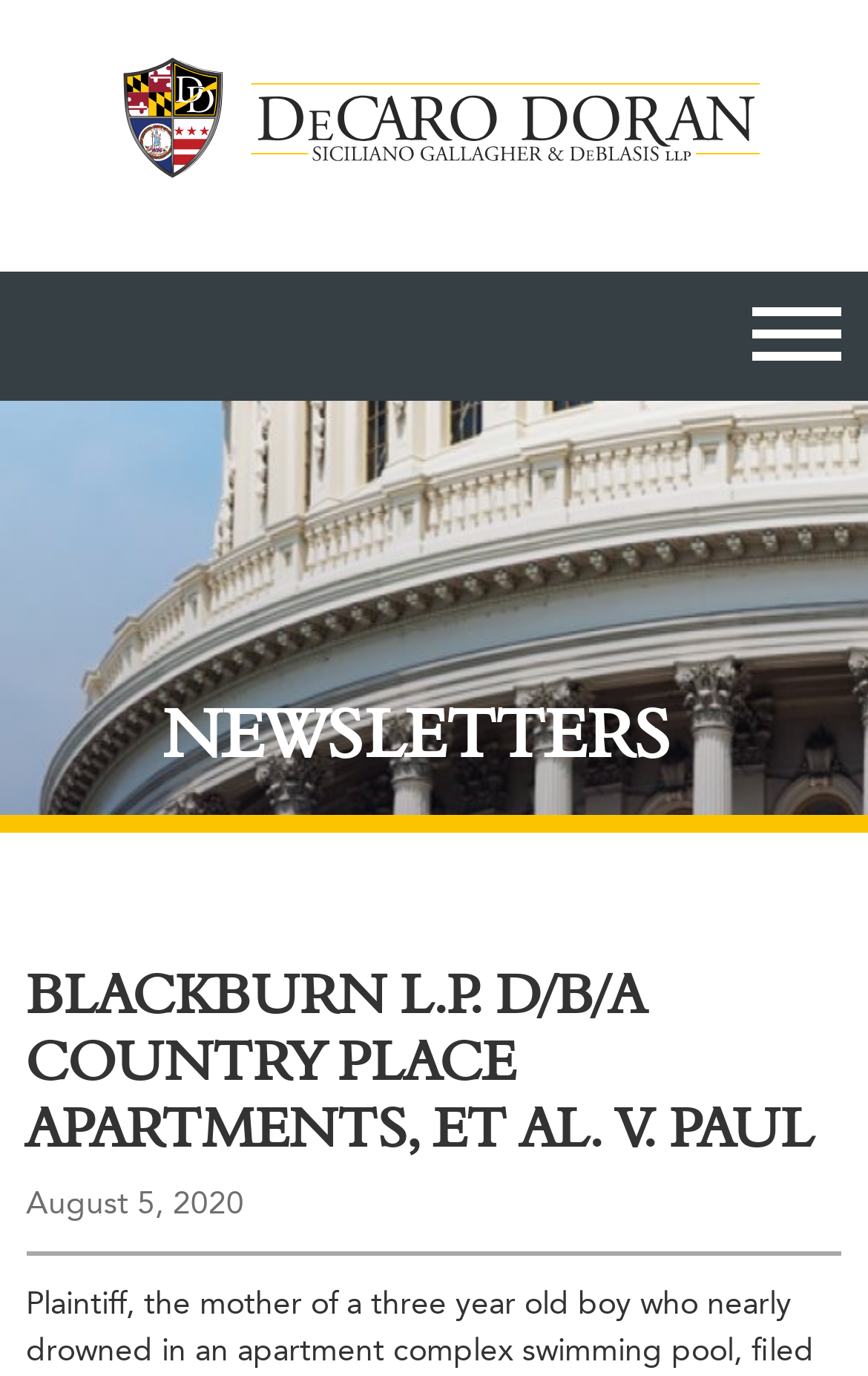How many headings are there in the complementary section?
Make sure to answer the question with a detailed and comprehensive explanation.

I found the answer by looking at the complementary section which contains three heading elements: 'NEWSLETTERS', 'BLACKBURN L.P. D/B/A COUNTRY PLACE APARTMENTS, ET AL. V. PAUL', and 'August 5, 2020'.